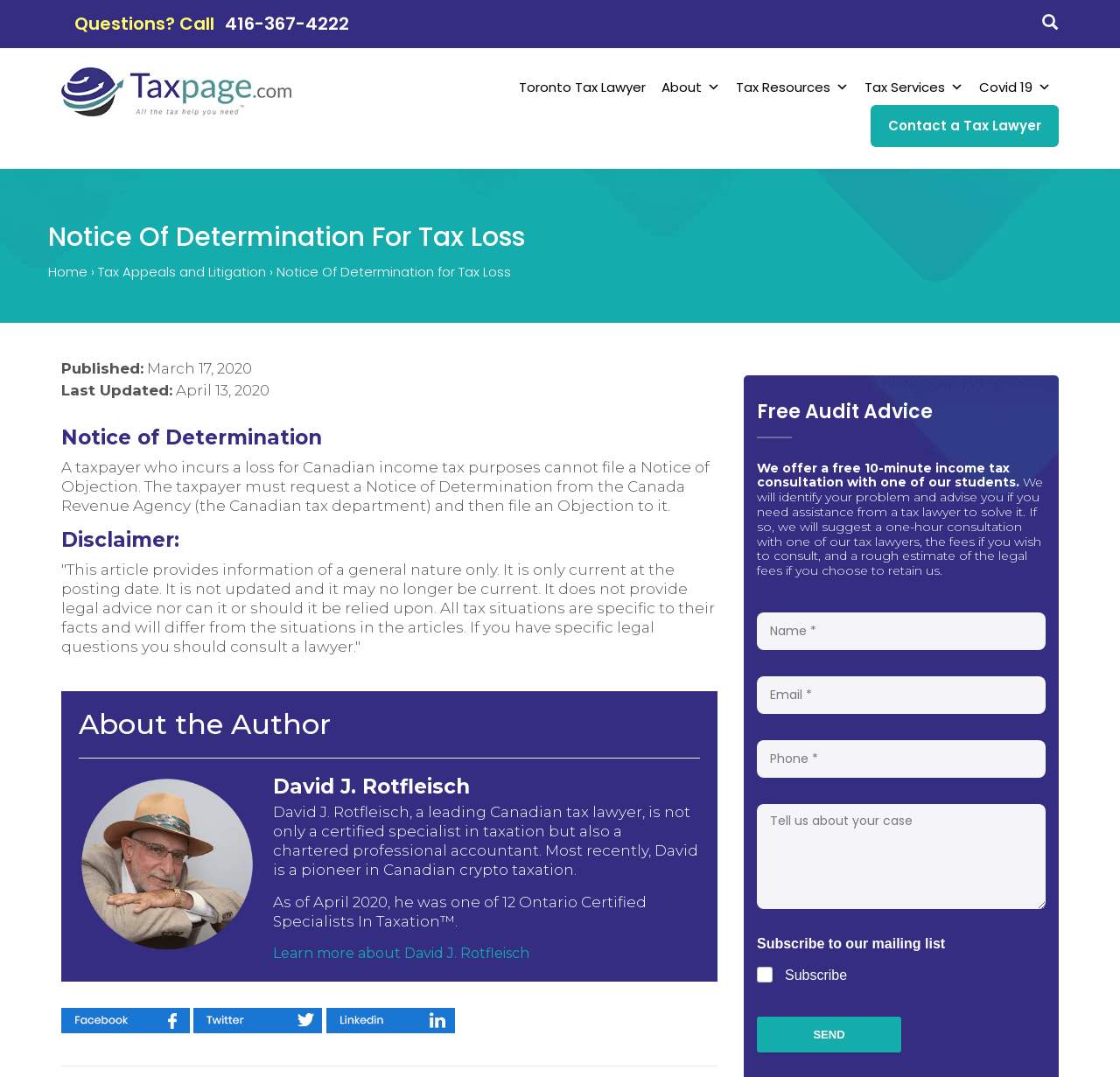Identify the bounding box coordinates of the section to be clicked to complete the task described by the following instruction: "Learn more about David J. Rotfleisch". The coordinates should be four float numbers between 0 and 1, formatted as [left, top, right, bottom].

[0.243, 0.878, 0.472, 0.893]